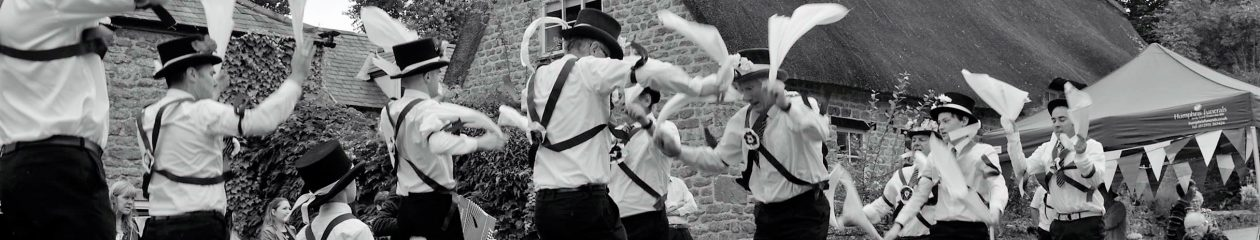What is the color of the dancers' shirts?
Based on the image, answer the question in a detailed manner.

The caption describes the dancers as wearing 'classic Morris attire with distinctive white shirts, black trousers, and hats', indicating that the shirts worn by the dancers are white in color.